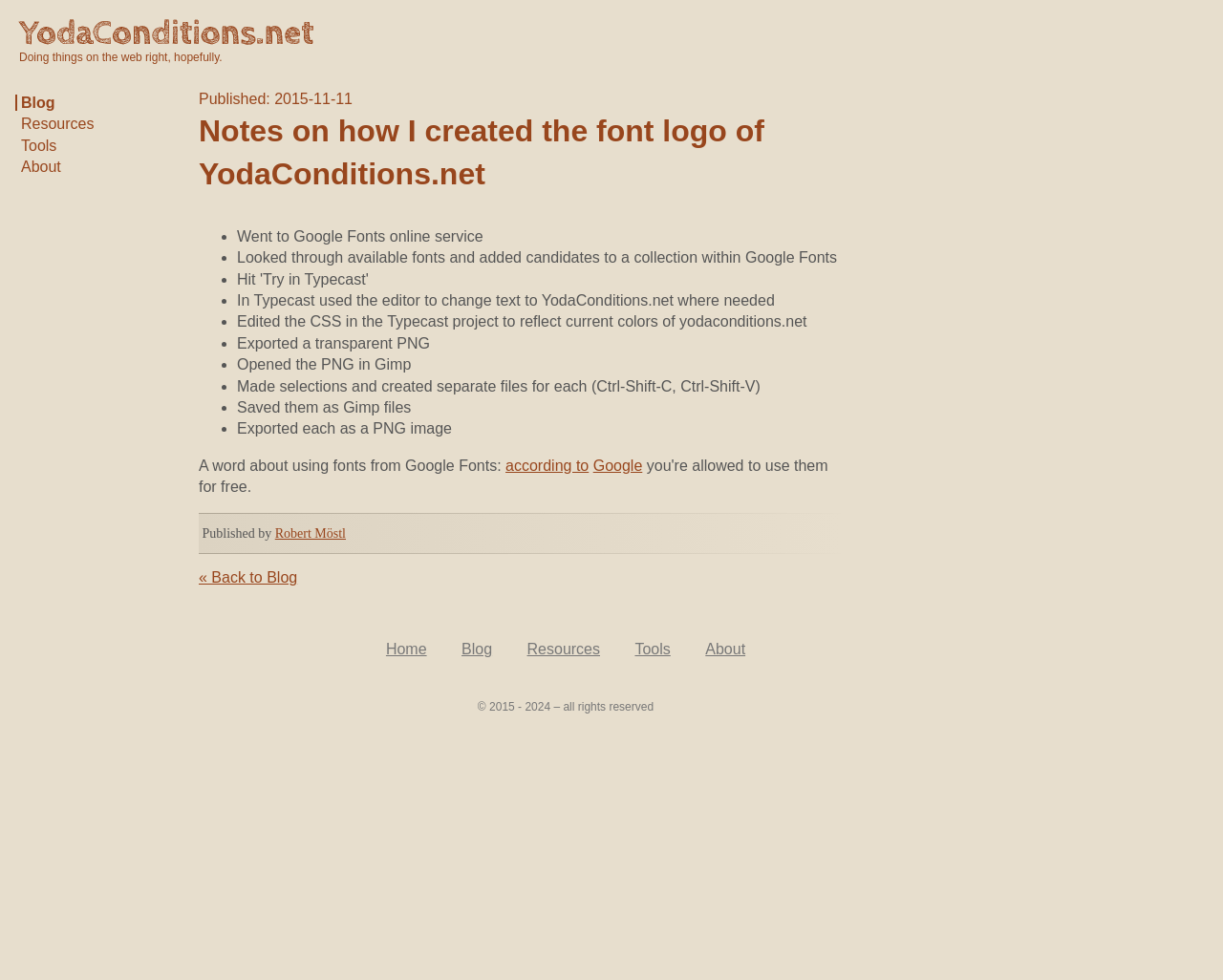Determine the bounding box coordinates of the clickable element to achieve the following action: 'Visit the 'Blog' page'. Provide the coordinates as four float values between 0 and 1, formatted as [left, top, right, bottom].

[0.012, 0.096, 0.045, 0.113]